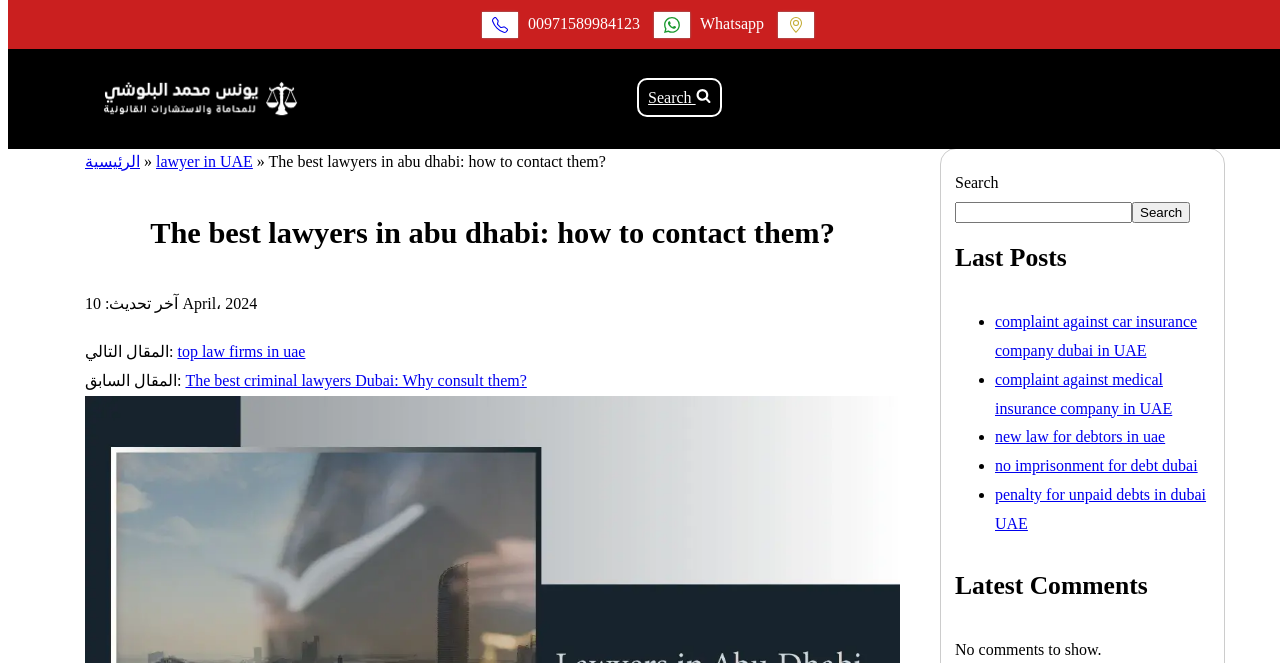Determine the bounding box coordinates of the region to click in order to accomplish the following instruction: "Go to the top law firms in uae page". Provide the coordinates as four float numbers between 0 and 1, specifically [left, top, right, bottom].

[0.139, 0.518, 0.239, 0.544]